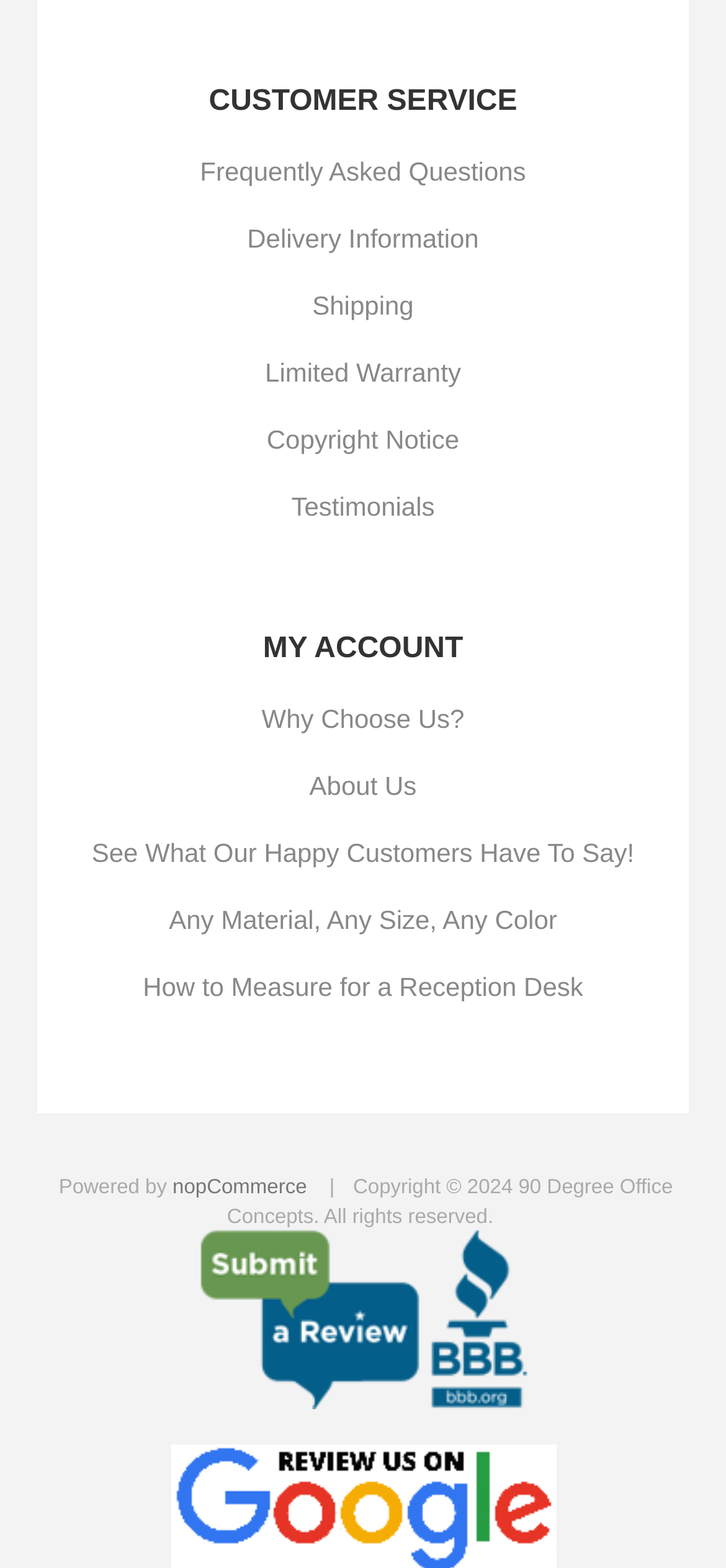Please give a one-word or short phrase response to the following question: 
What is the name of the company that powered the website?

nopCommerce